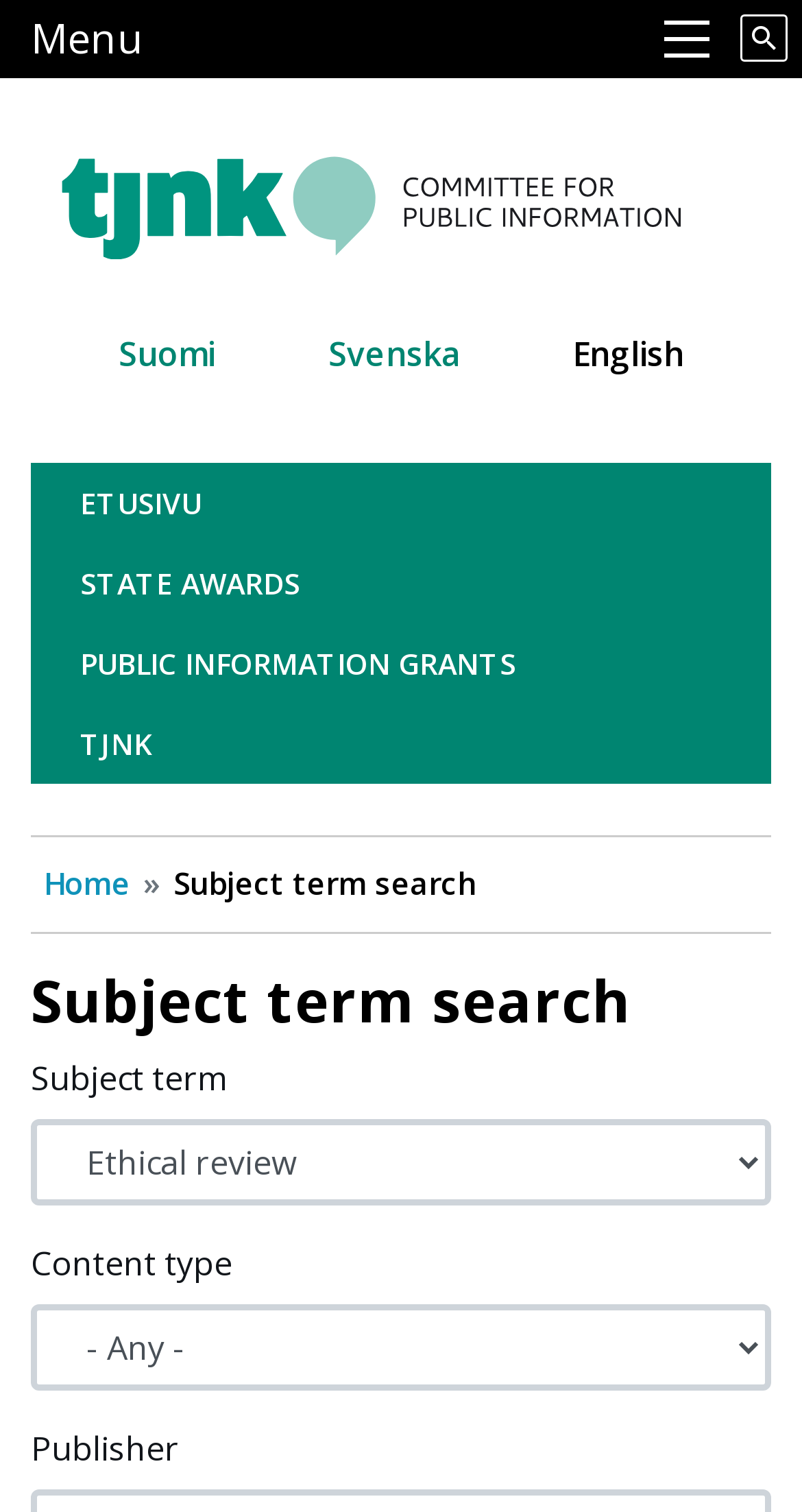Could you highlight the region that needs to be clicked to execute the instruction: "Click the 'Expand' button to open the main navigation"?

[0.0, 0.0, 0.905, 0.052]